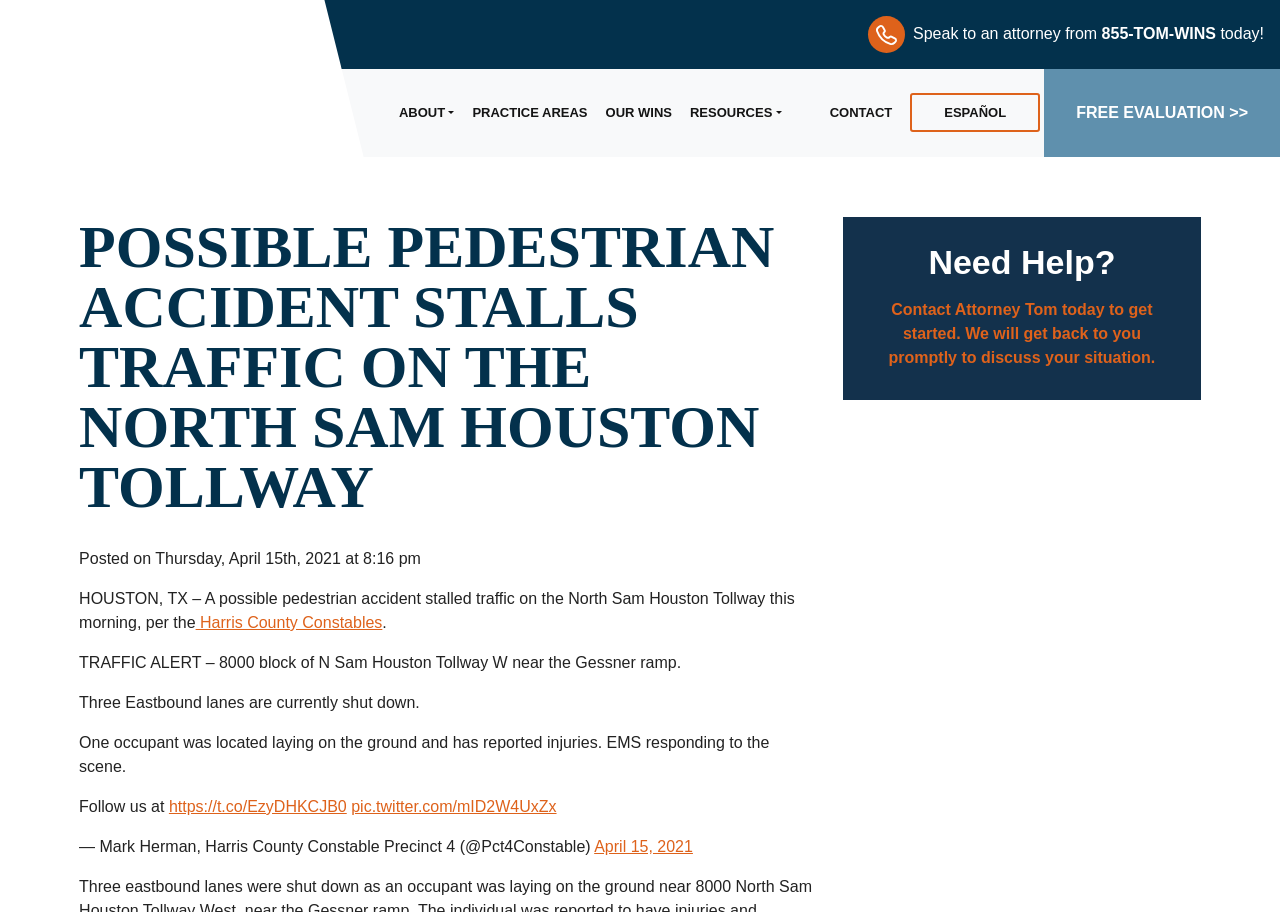Can you find and generate the webpage's heading?

POSSIBLE PEDESTRIAN ACCIDENT STALLS TRAFFIC ON THE NORTH SAM HOUSTON TOLLWAY